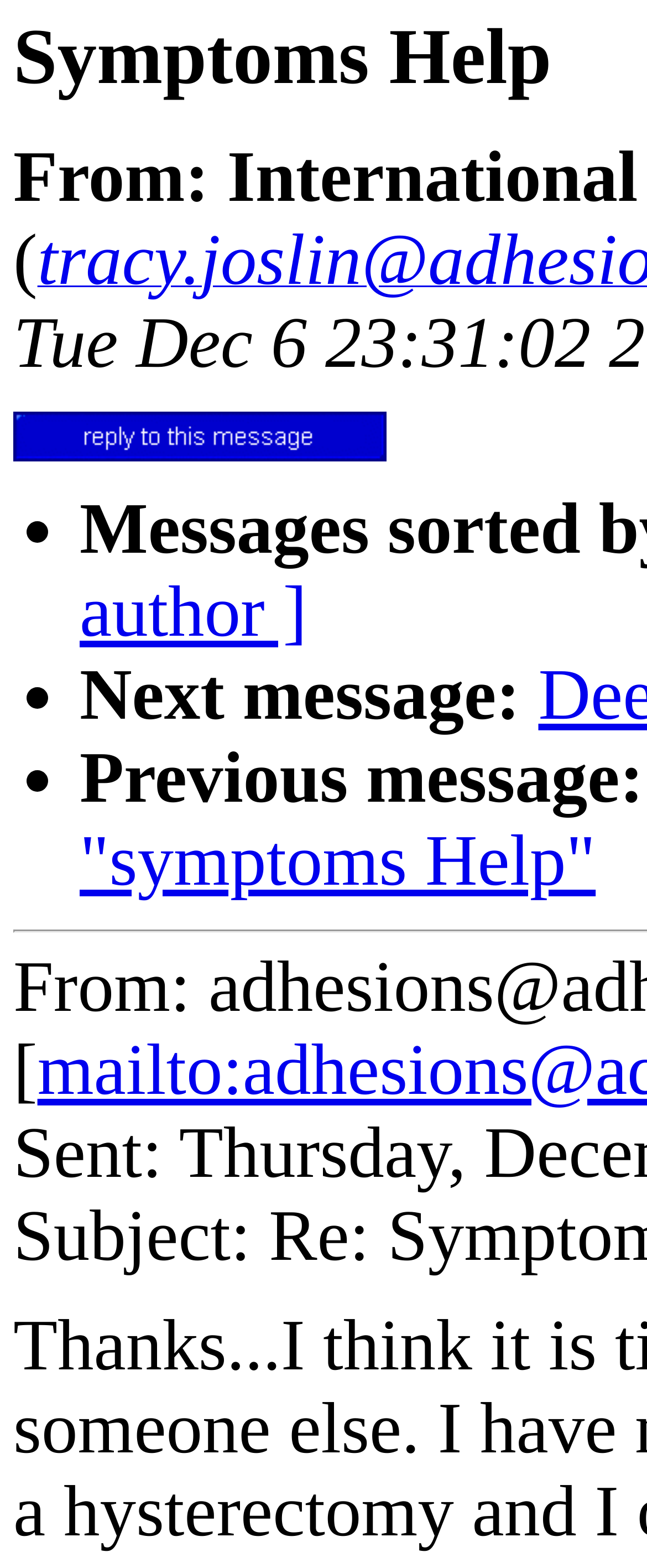Construct a thorough caption encompassing all aspects of the webpage.

The webpage appears to be a forum or message board page, specifically displaying messages for December 2005 related to symptoms and help. 

At the top, there is a small static text element, likely a label or title, positioned near the top left corner of the page. Below this, a button is located, allowing users to reply to the current message. 

The main content of the page consists of a list of messages, denoted by bullet points (•) arranged vertically. Each bullet point is positioned to the left of the corresponding message text. The list of messages takes up a significant portion of the page, with the bullet points and message texts stacked on top of each other. 

Between the bullet points, there are two static text elements, 'Next message:' and 'Previous message:', which are positioned to the right of the bullet points and likely serve as navigation links to move through the list of messages.